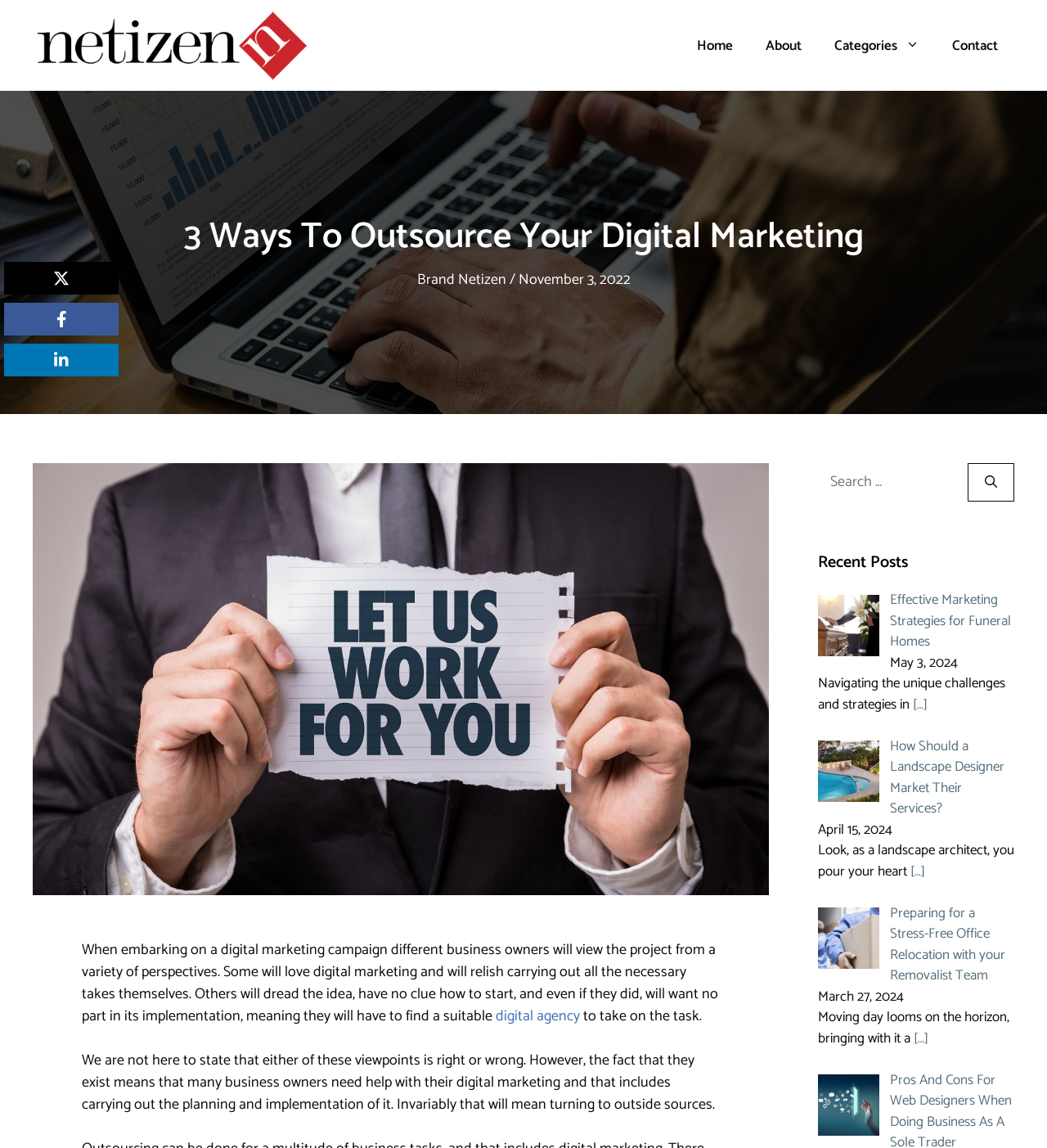Find the bounding box coordinates of the clickable area that will achieve the following instruction: "Search for something".

[0.781, 0.404, 0.924, 0.437]